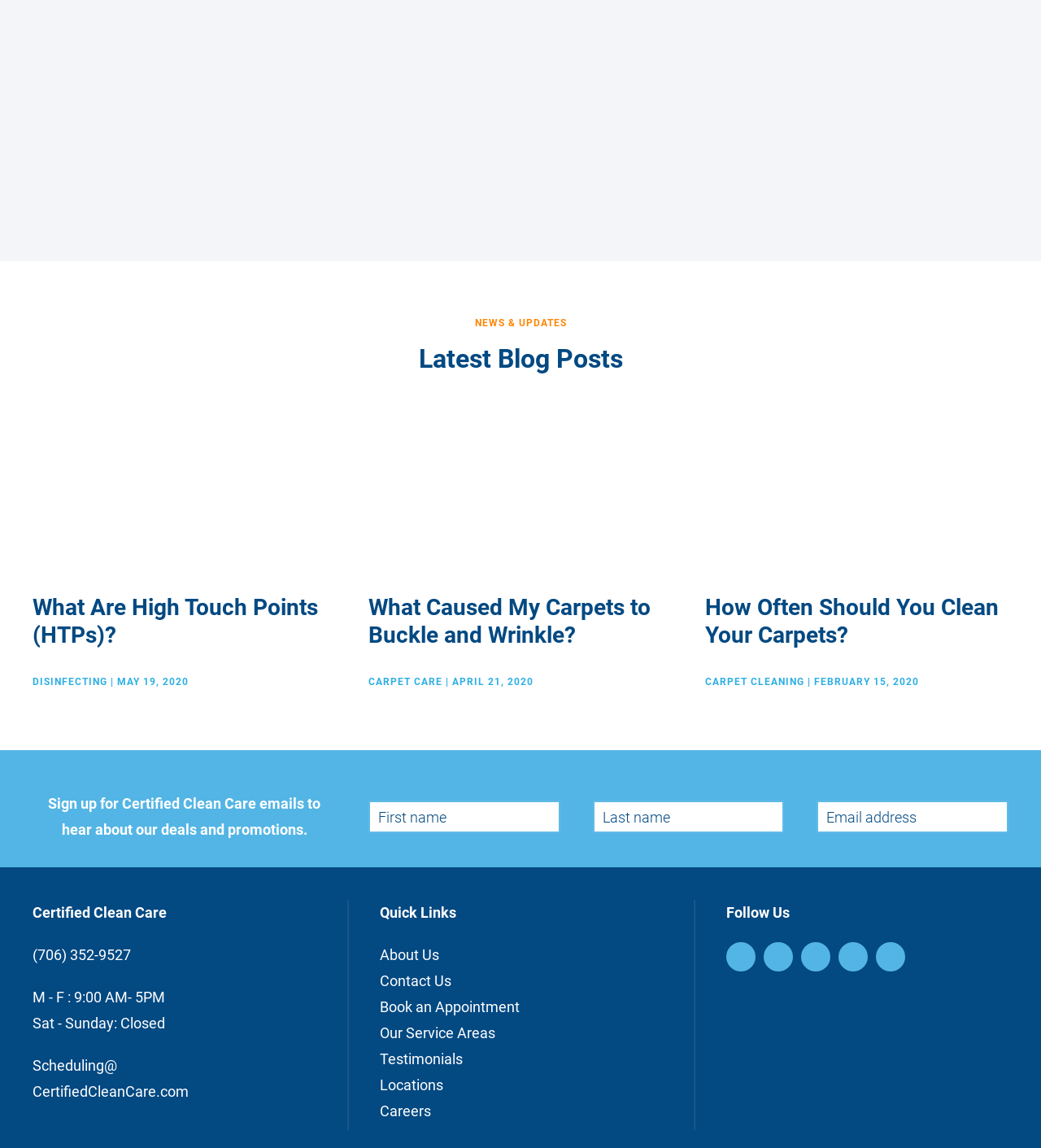What is the math problem displayed on the webpage?
Please respond to the question with a detailed and informative answer.

The webpage displays a math problem '4 + three =' which is a simple arithmetic operation. The problem is displayed as a StaticText element with ID 1135.